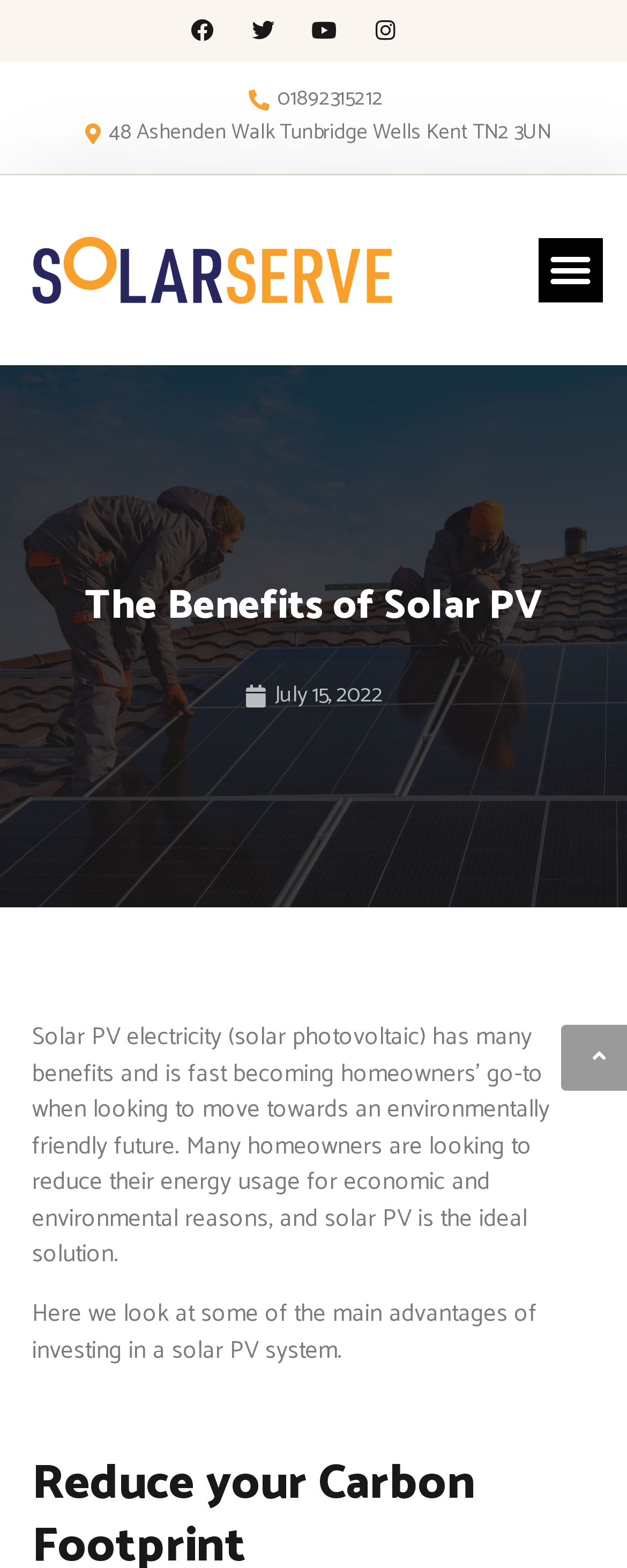What is the date mentioned on the webpage?
Please provide a comprehensive answer based on the contents of the image.

I found the date by looking at the link element with the text 'July 15, 2022' and bounding box coordinates [0.39, 0.433, 0.61, 0.456].